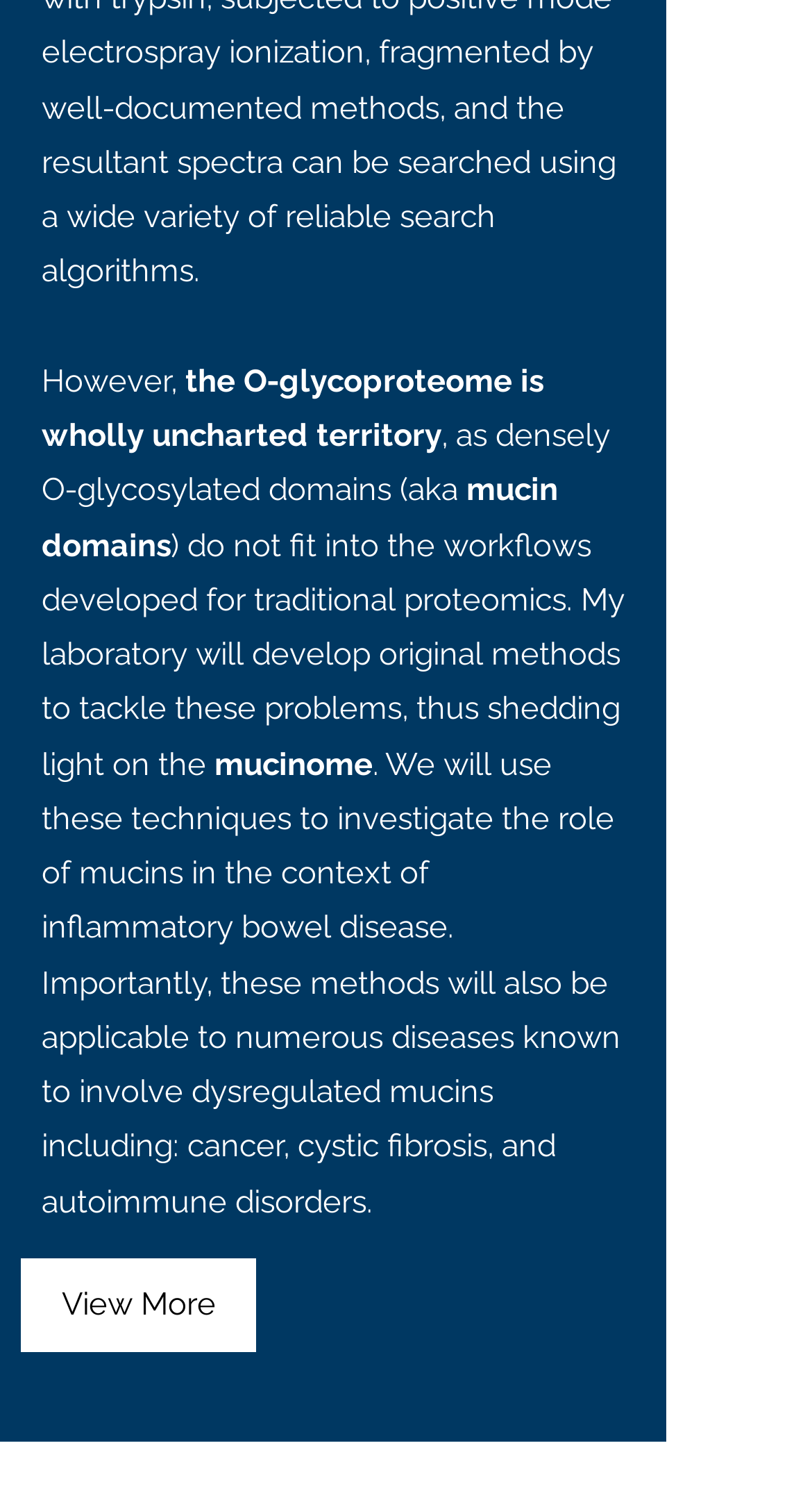Please provide a one-word or phrase answer to the question: 
What diseases are mentioned in the text?

Inflammatory bowel disease, cancer, cystic fibrosis, autoimmune disorders